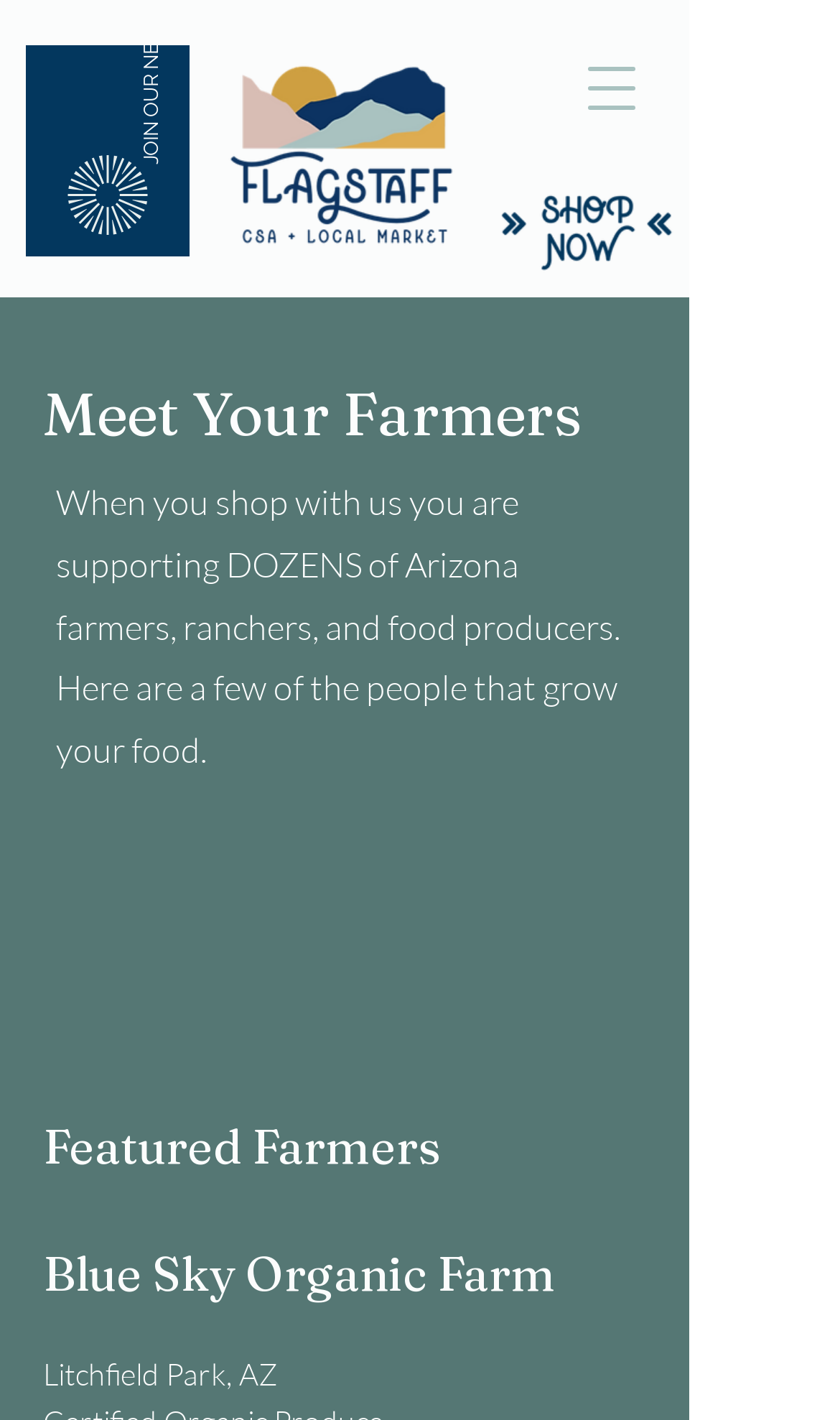Detail the features and information presented on the webpage.

The webpage is about introducing the farmers behind the fresh produce at a Flagstaff grocery store. At the top left, there is a button with no text, and next to it, another button labeled "Open navigation menu". On the right side of the top section, a prominent "Shop Now Button" is displayed, accompanied by an image. 

Below the top section, a heading "Meet Your Farmers" is centered, followed by a paragraph of text explaining that shopping at this store supports dozens of Arizona farmers, ranchers, and food producers. Another paragraph below it introduces the featured farmers.

Further down, a heading "Featured Farmers" is displayed, and below it, a specific farm, "Blue Sky Organic Farm", is highlighted, along with its location, "Litchfield Park, AZ".